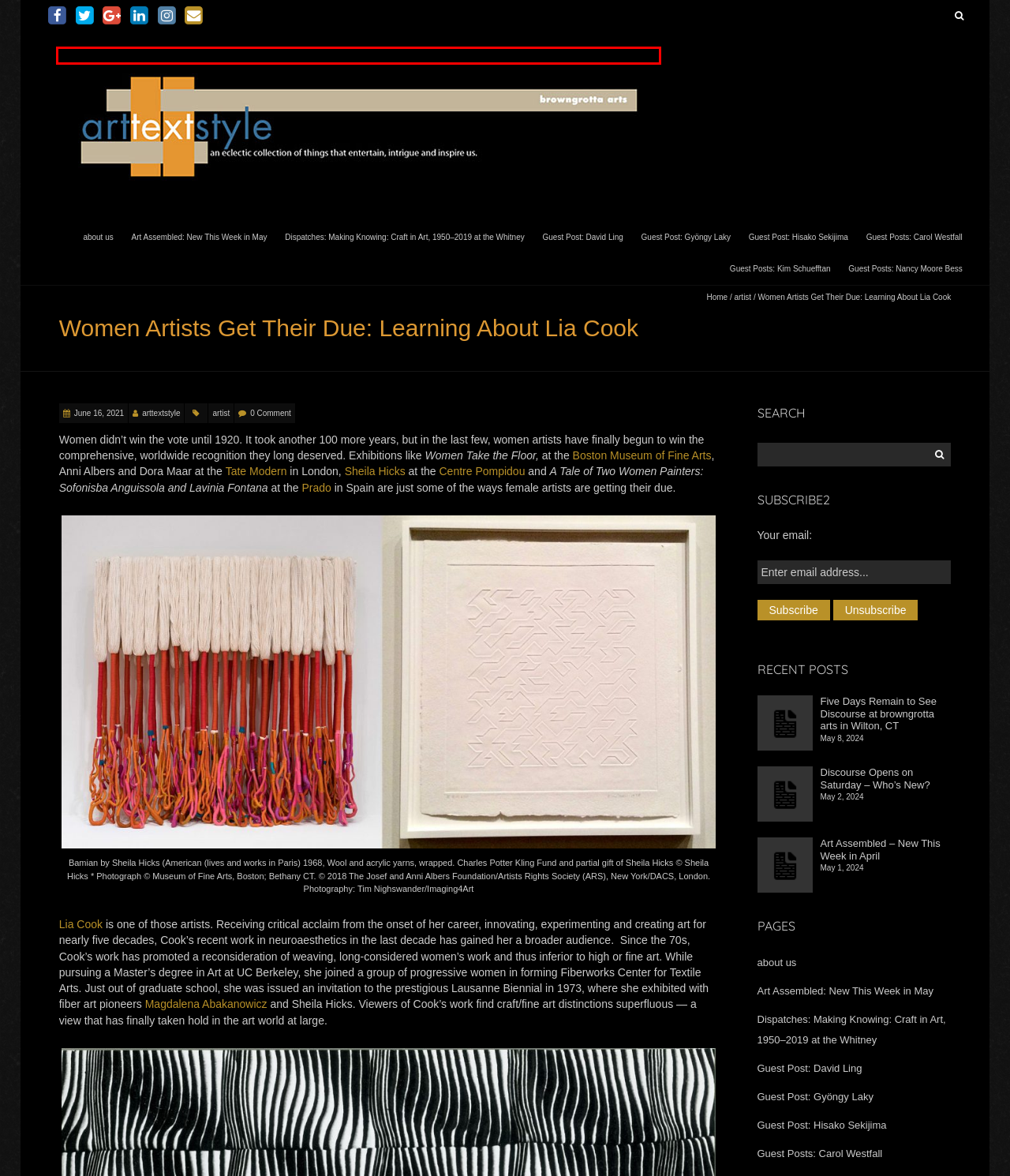You are given a webpage screenshot where a red bounding box highlights an element. Determine the most fitting webpage description for the new page that loads after clicking the element within the red bounding box. Here are the candidates:
A. Guest Post: David Ling - arttextstyle
B. Art Assembled: New This Week in May - arttextstyle
C. Five Days Remain to See Discourse at browngrotta arts in Wilton, CT - arttextstyle
D. arttextstyle
E. Home - Centre Pompidou
F. Guest Posts: Nancy Moore Bess - arttextstyle
G. Home | browngrotta arts
H. about us - arttextstyle

D